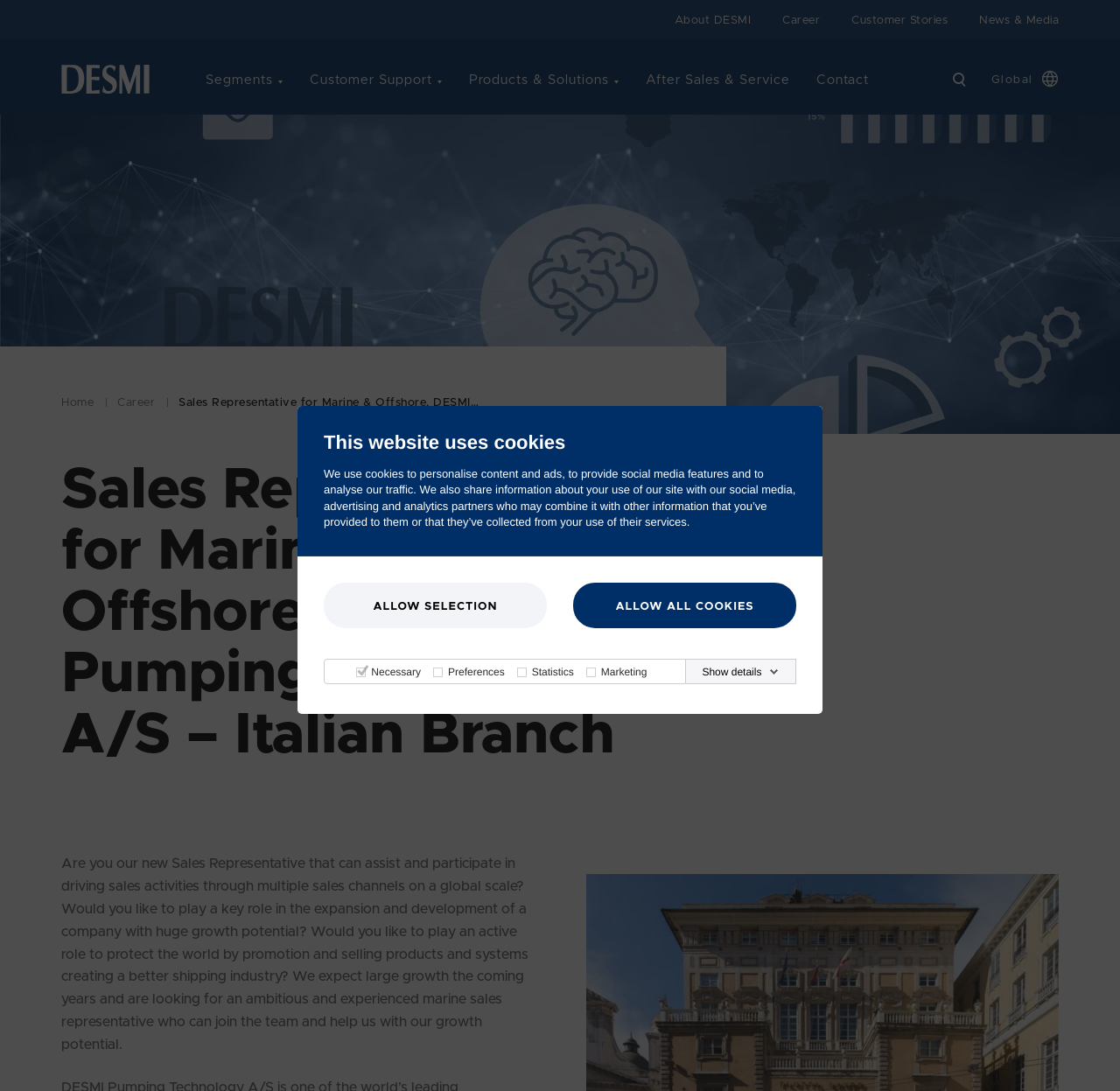Create an in-depth description of the webpage, covering main sections.

This webpage is about a job posting for a Sales Representative for Marine & Offshore at DESMI Pumping Technology A/S – Italian Branch. At the top of the page, there is a dialog box with a heading "This website uses cookies" and a description of how the website uses cookies. Below the dialog box, there are three links: "ALLOW SELECTION", "ALLOW ALL COOKIES", and a table with four columns labeled "Necessary", "Preferences", "Statistics", and "Marketing", each with a checkbox and a brief description.

Above the job posting, there is a navigation menu with links to "About DESMI", "Career", "Customer Stories", "News & Media", and the company logo "Desmi" with an image. Below the navigation menu, there are several links and text labels, including "Segments", "Customer Support", "Products & Solutions", "After Sales & Service", "Contact", and a search button.

To the right of the navigation menu, there is a list of language options, including Chinese, Danish, Dutch, French, German, Italian, Korean, Polish, Spanish, and Swedish.

The main content of the page is the job posting, which includes a heading, a brief job description, and a longer paragraph describing the job responsibilities and requirements. The job posting is located in the middle of the page, with a large block of text that spans about two-thirds of the page width.